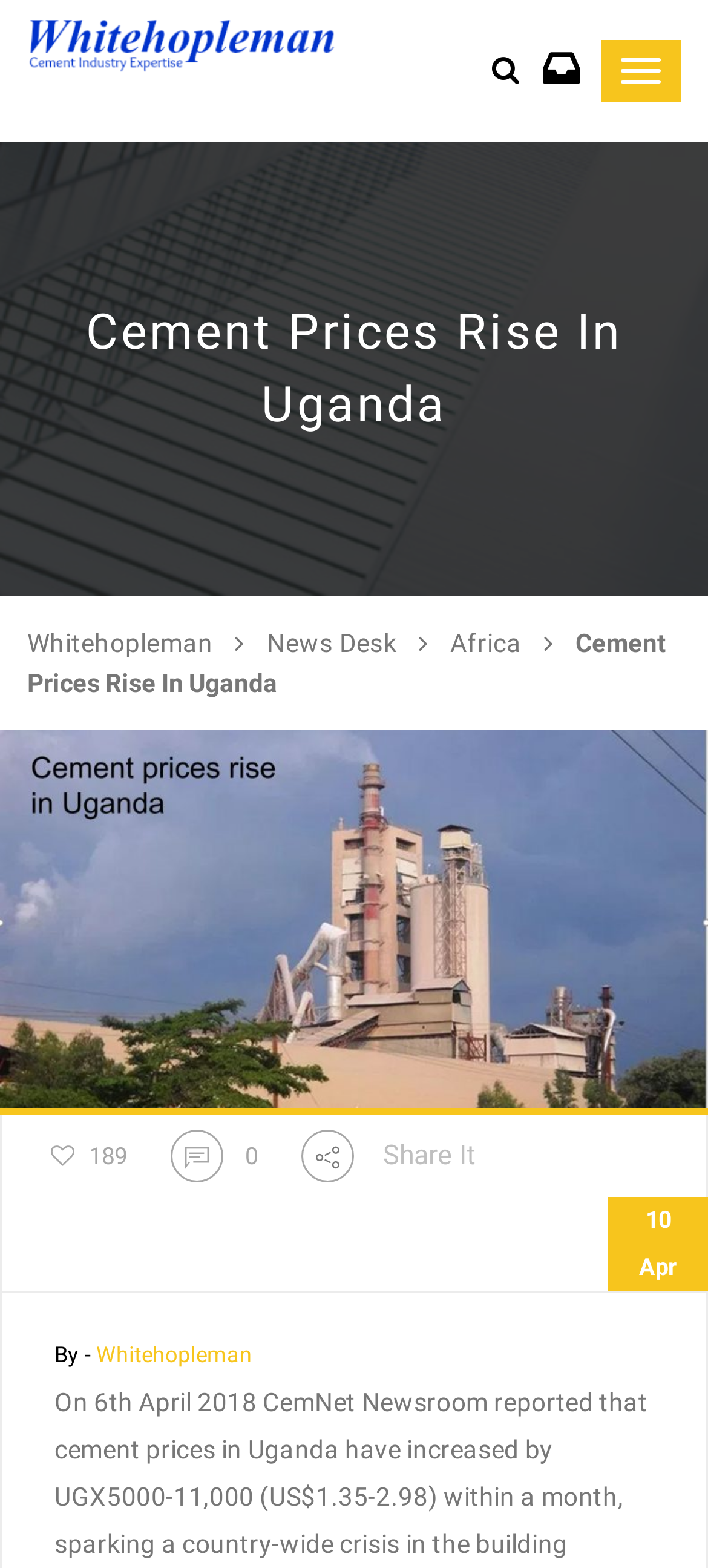Locate the bounding box coordinates of the item that should be clicked to fulfill the instruction: "Enter search term in the search box".

[0.672, 0.094, 0.733, 0.108]